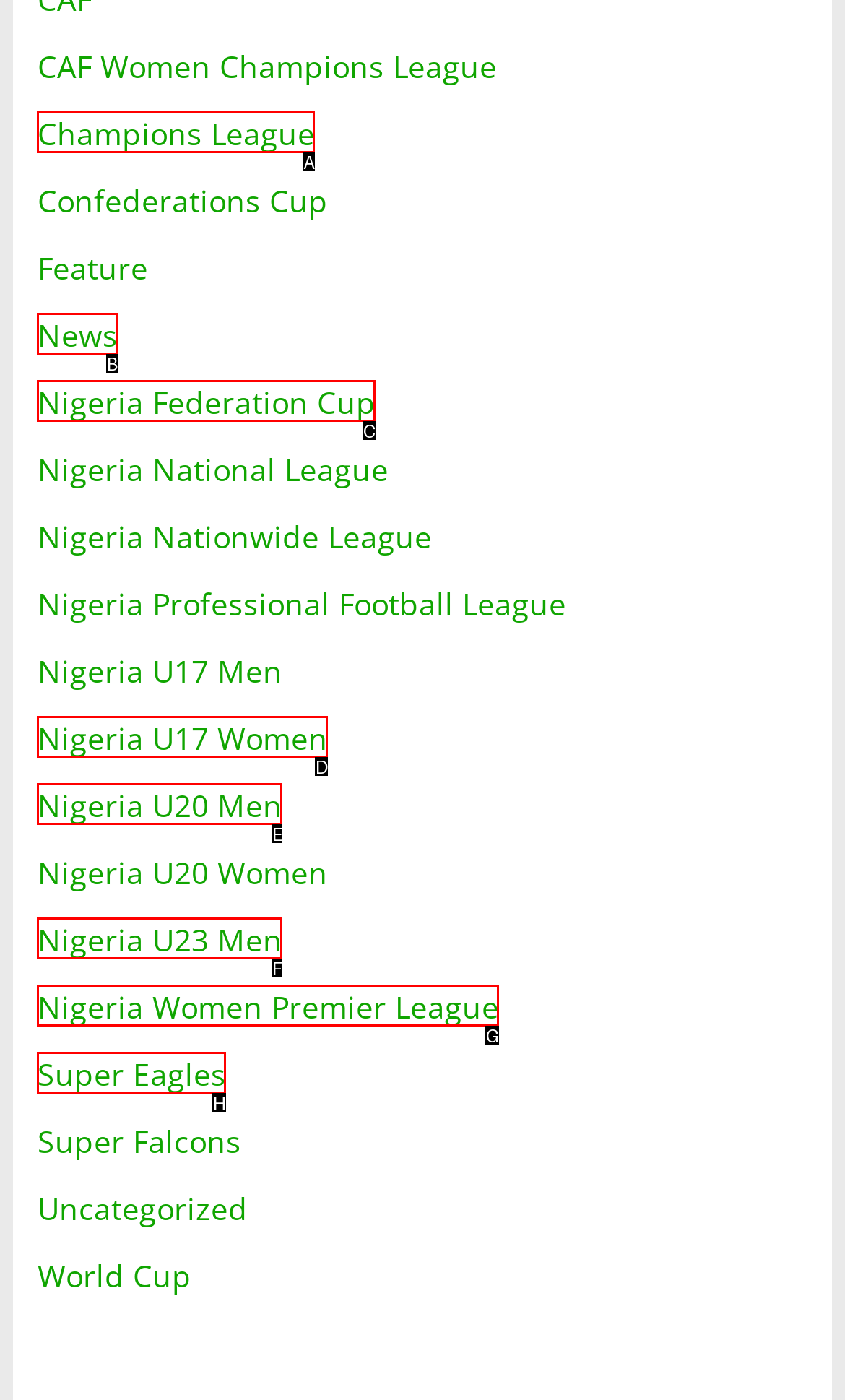With the provided description: News, select the most suitable HTML element. Respond with the letter of the selected option.

B